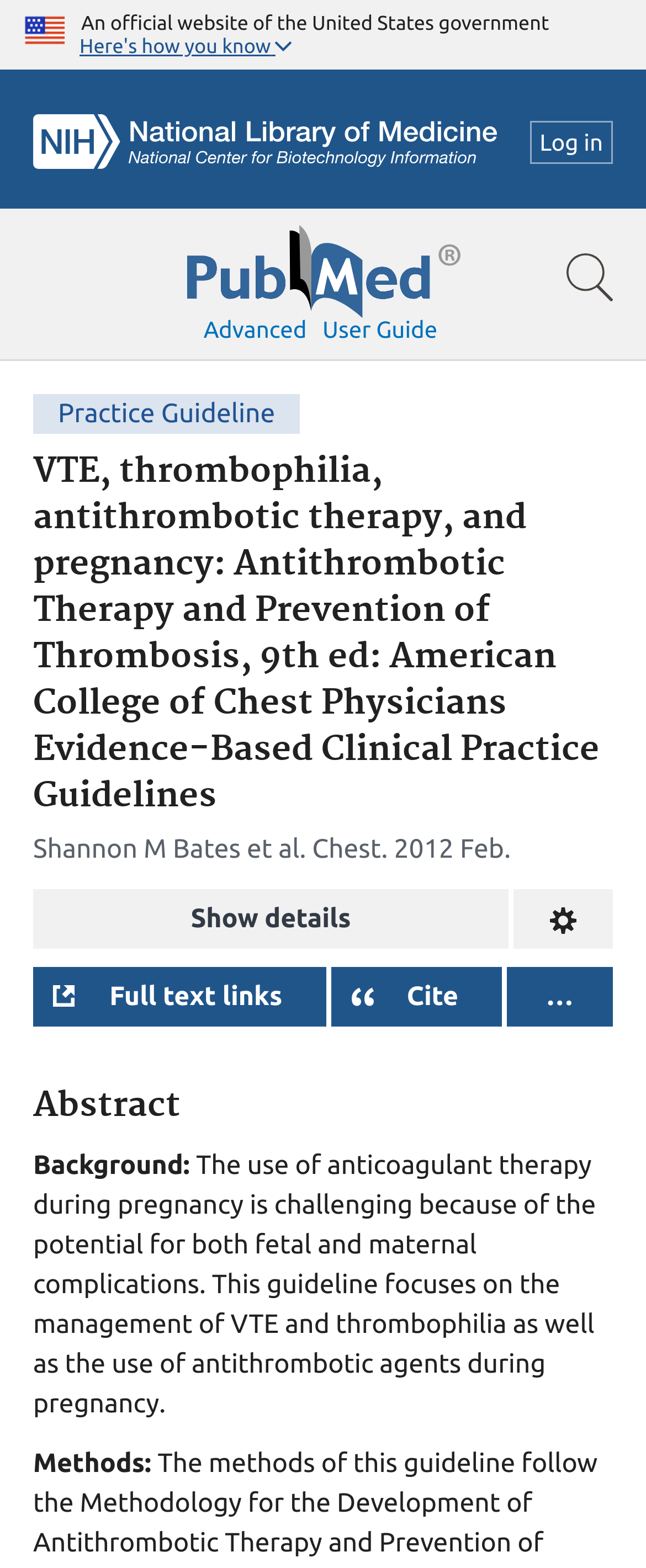Identify the bounding box coordinates of the clickable region necessary to fulfill the following instruction: "Click the 'Here's how you know' button". The bounding box coordinates should be four float numbers between 0 and 1, i.e., [left, top, right, bottom].

[0.0, 0.0, 1.0, 0.045]